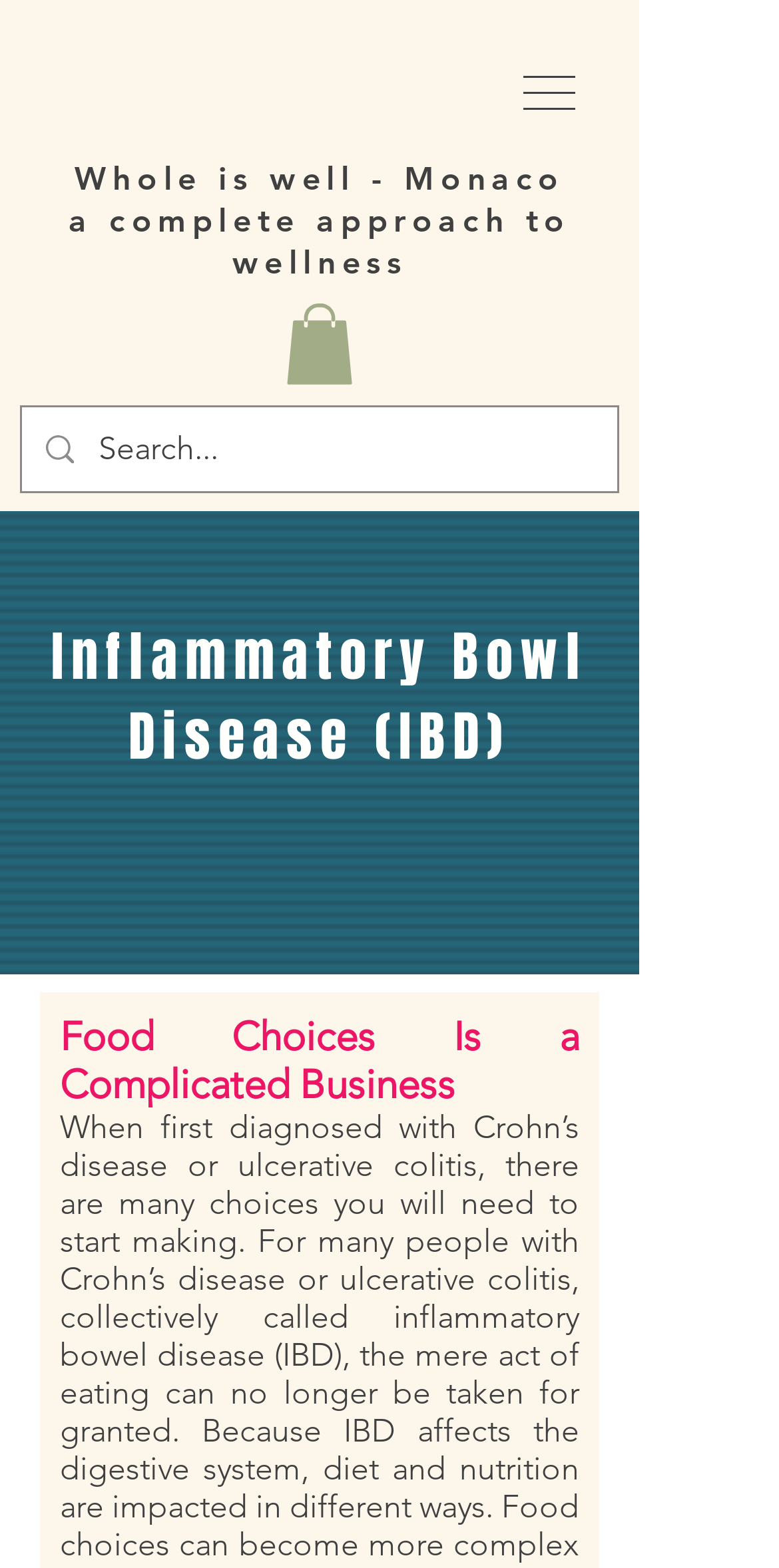Specify the bounding box coordinates (top-left x, top-left y, bottom-right x, bottom-right y) of the UI element in the screenshot that matches this description: aria-label="Search..." name="q" placeholder="Search..."

[0.127, 0.26, 0.695, 0.313]